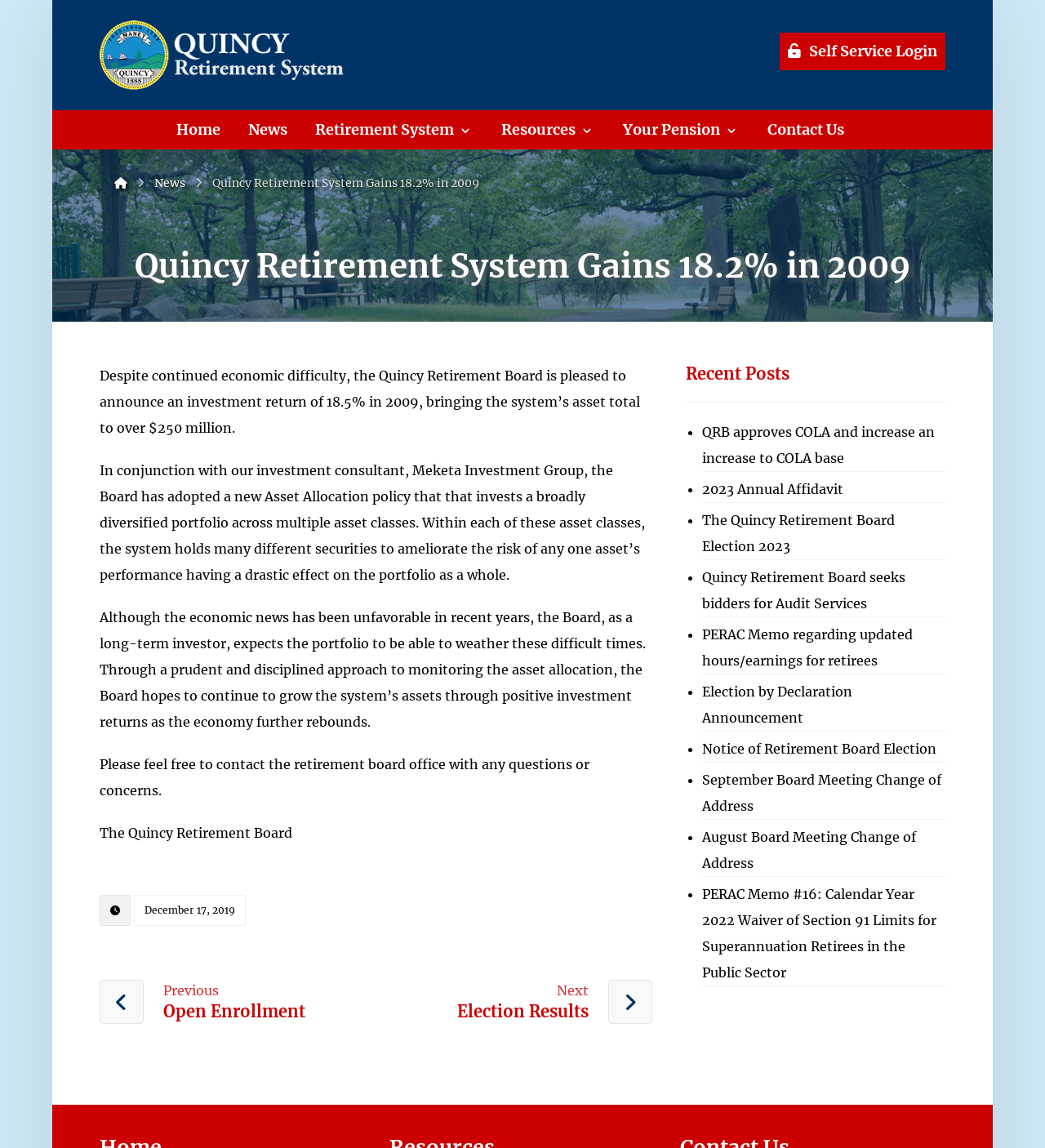Identify the bounding box of the UI component described as: "Notice of Retirement Board Election".

[0.672, 0.641, 0.905, 0.664]